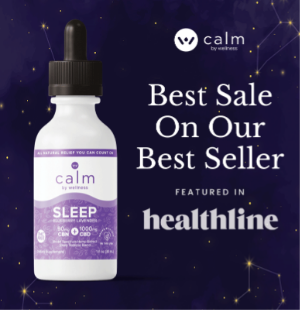Analyze the image and deliver a detailed answer to the question: What is the purpose of the 'Sleep' tincture?

The caption describes the product as the 'Sleep' tincture, and the background is a starry night scene, creating a calming atmosphere that aligns with the product's purpose of promoting better sleep and relieving stress and anxiety.